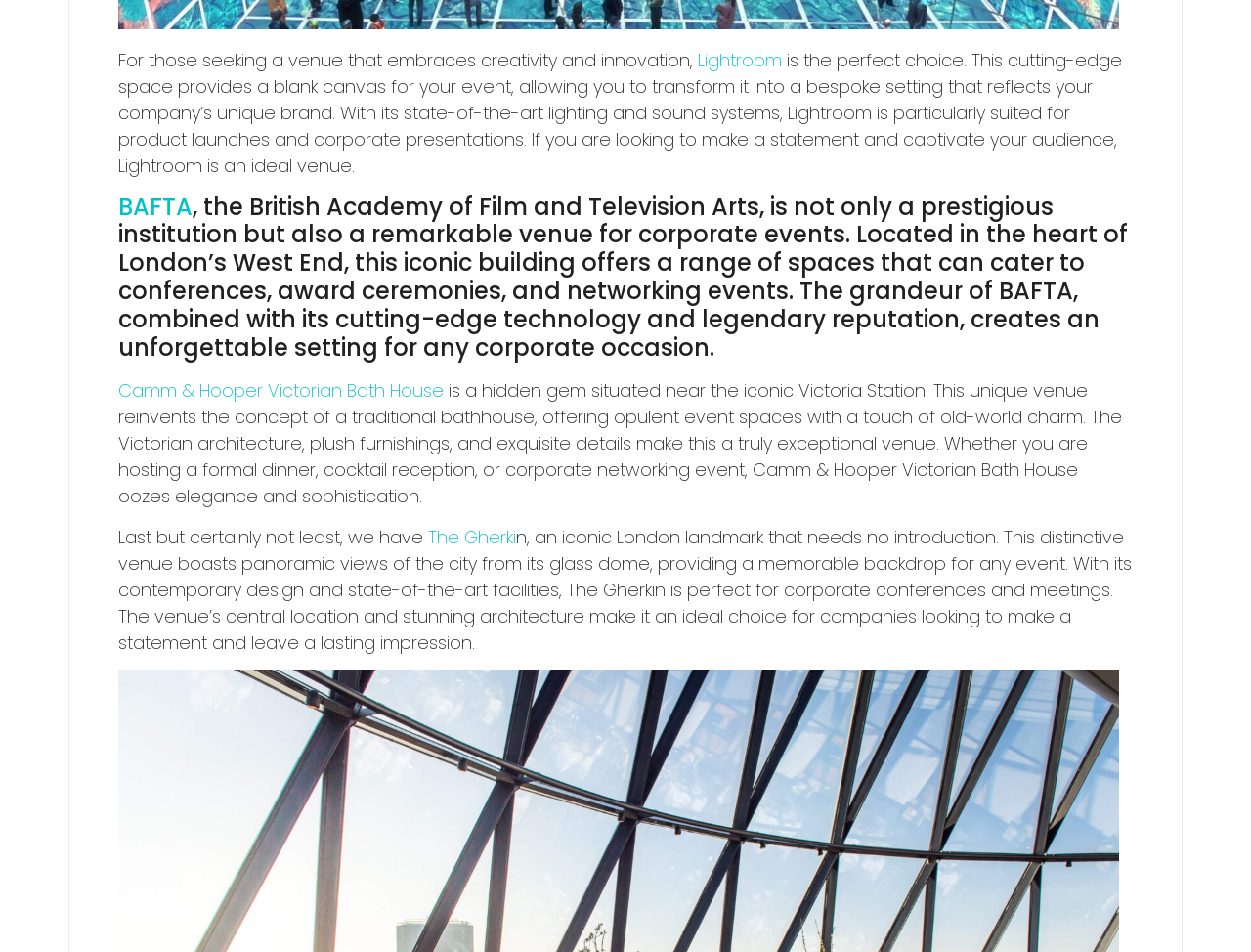Use a single word or phrase to answer this question: 
What is unique about Camm & Hooper Victorian Bath House?

Opulent event spaces with old-world charm